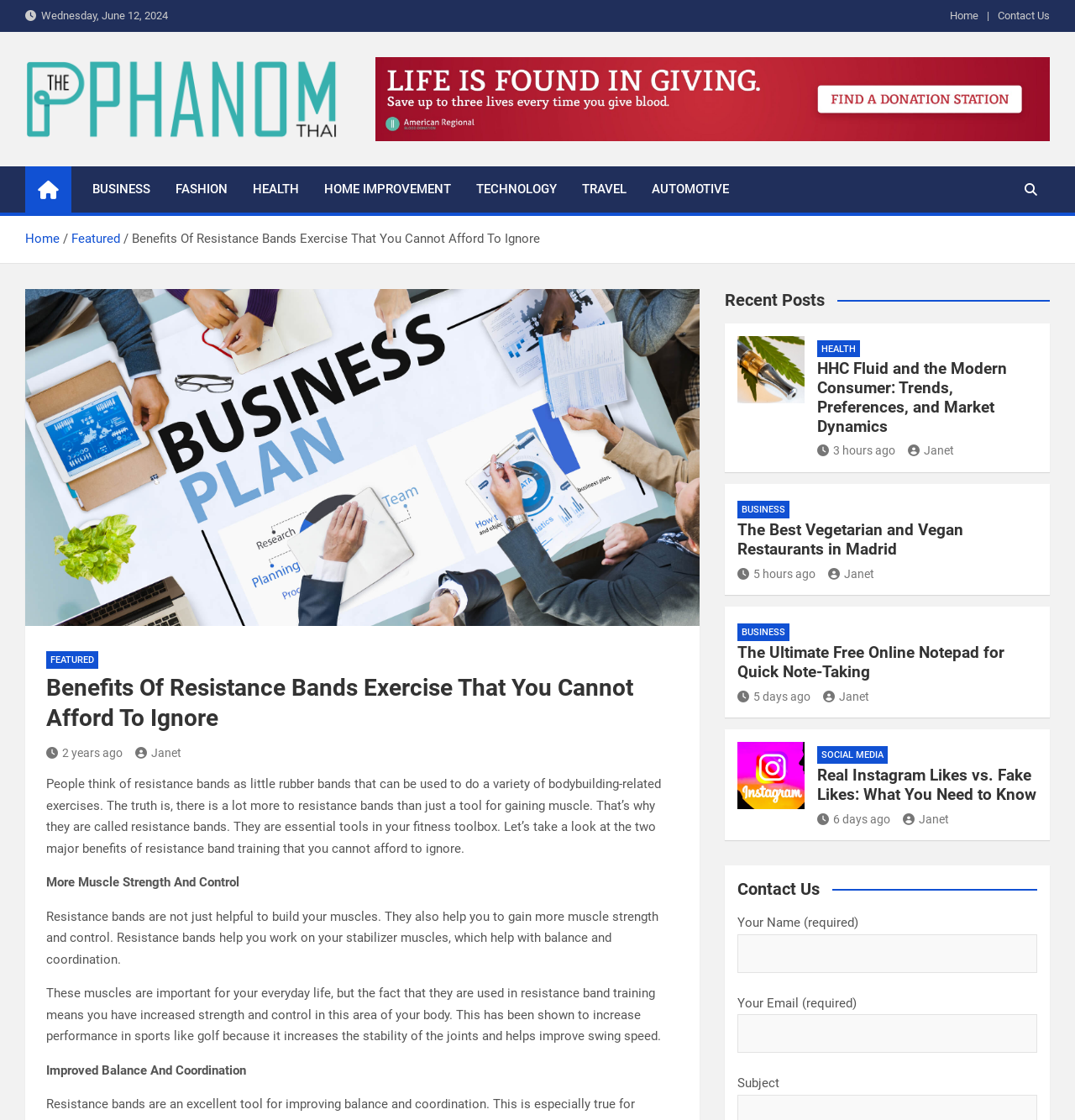Please specify the bounding box coordinates of the area that should be clicked to accomplish the following instruction: "Click the 'FEATURED' link". The coordinates should consist of four float numbers between 0 and 1, i.e., [left, top, right, bottom].

[0.043, 0.582, 0.091, 0.597]